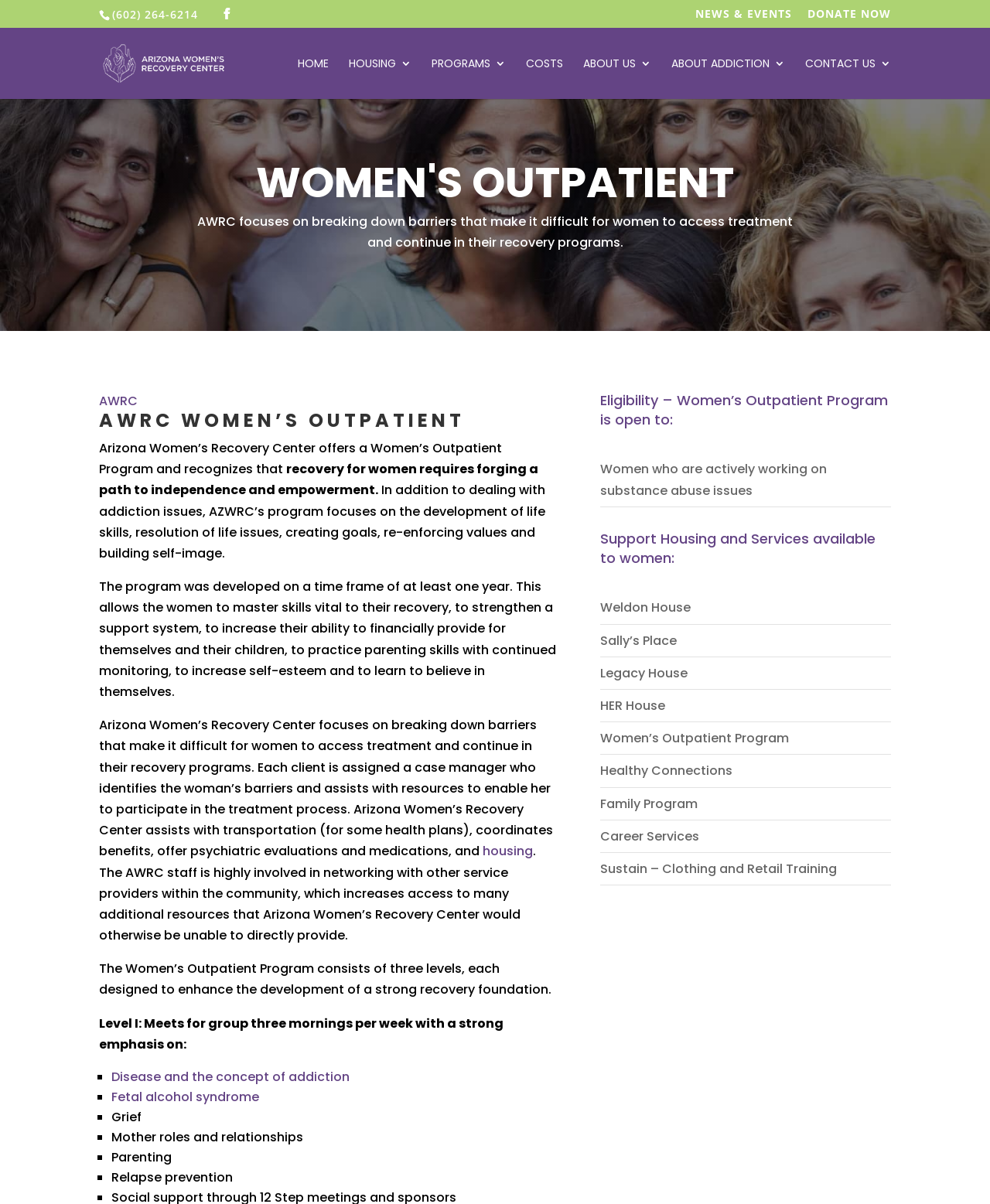Craft a detailed narrative of the webpage's structure and content.

The webpage is about the Women's Outpatient program at Arizona Women's Recovery Center. At the top, there is a phone number "(602) 264-6214" and a few links, including "NEWS & EVENTS" and "DONATE NOW". Below that, there is a logo of Arizona Women's Recovery Center, accompanied by a link to the center's homepage.

The main content of the page is divided into sections. The first section has a heading "WOMEN'S OUTPATIENT" and describes the program's focus on breaking down barriers that make it difficult for women to access treatment and continue in their recovery programs. The text explains that the program was developed to last at least a year, allowing women to master skills vital to their recovery.

The next section has a heading "AWRC WOMEN’S OUTPATIENT" and provides more details about the program. It explains that the program focuses on the development of life skills, resolution of life issues, creating goals, re-enforcing values, and building self-image. The text also mentions that each client is assigned a case manager who identifies the woman's barriers and assists with resources to enable her to participate in the treatment process.

Further down, there is a section that describes the Women's Outpatient Program in more detail. It explains that the program consists of three levels, each designed to enhance the development of a strong recovery foundation. The first level meets three mornings a week and has a strong emphasis on disease and the concept of addiction, fetal alcohol syndrome, grief, mother roles and relationships, parenting, and relapse prevention.

The page also has a section on eligibility, which states that the Women's Outpatient Program is open to women who are actively working on substance abuse issues. Additionally, there is a section on support housing and services available to women, which lists several options, including Weldon House, Sally's Place, Legacy House, HER House, and Healthy Connections.

Throughout the page, there are several links to other pages, including "HOME", "HOUSING 3", "PROGRAMS 3", "COSTS", "ABOUT US 3", "ABOUT ADDICTION 3", and "CONTACT US 3".